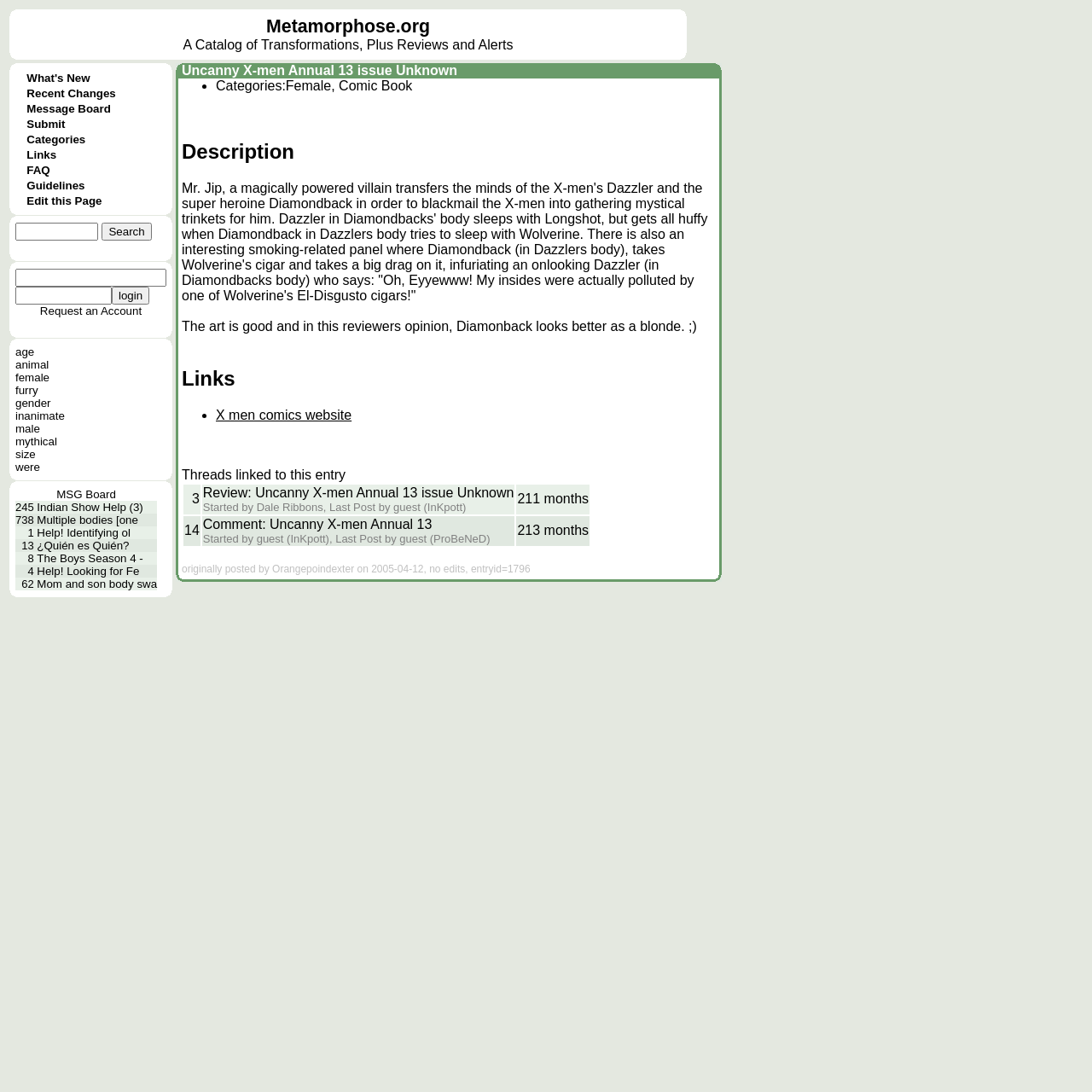Provide the bounding box coordinates for the specified HTML element described in this description: "The Boys Season 4 -". The coordinates should be four float numbers ranging from 0 to 1, in the format [left, top, right, bottom].

[0.034, 0.505, 0.131, 0.517]